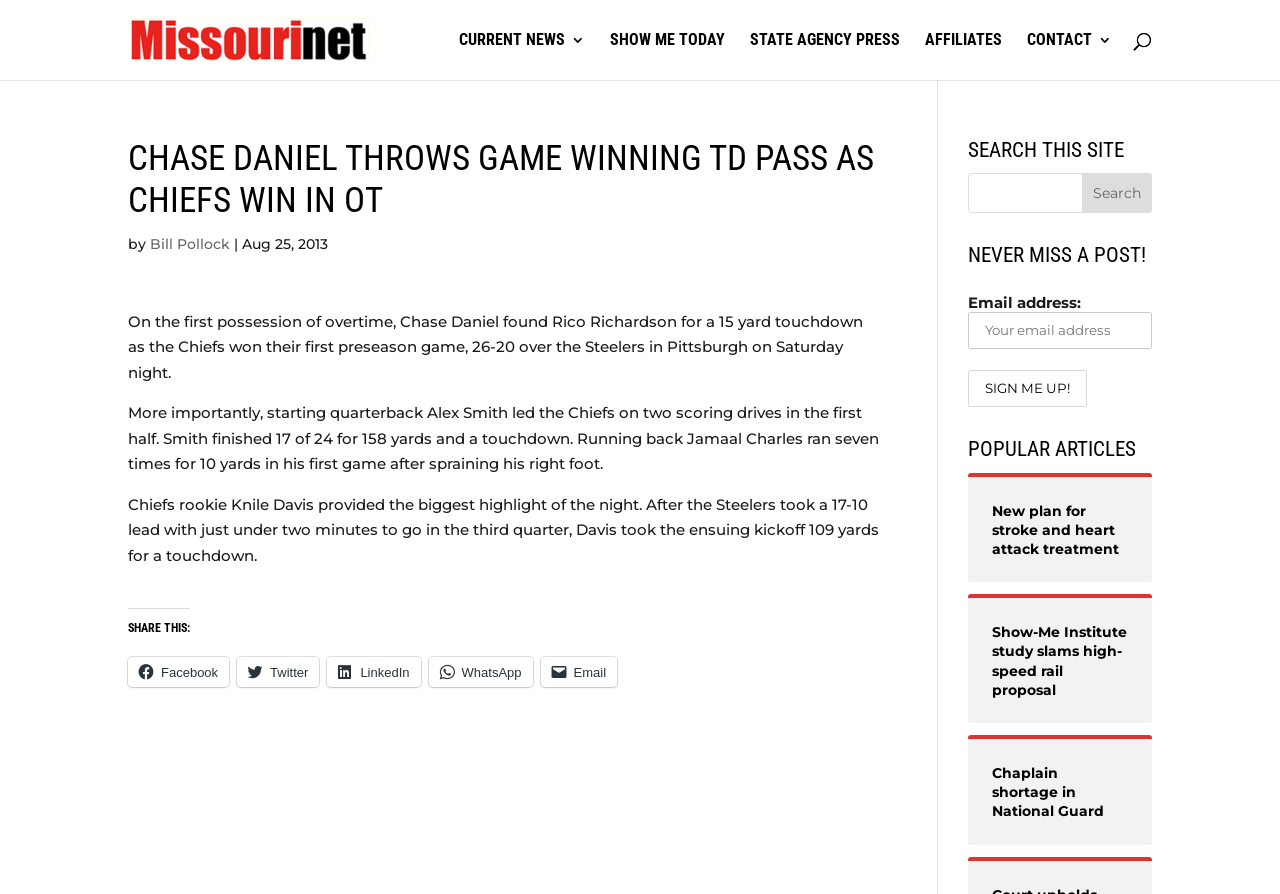Identify the webpage's primary heading and generate its text.

CHASE DANIEL THROWS GAME WINNING TD PASS AS CHIEFS WIN IN OT